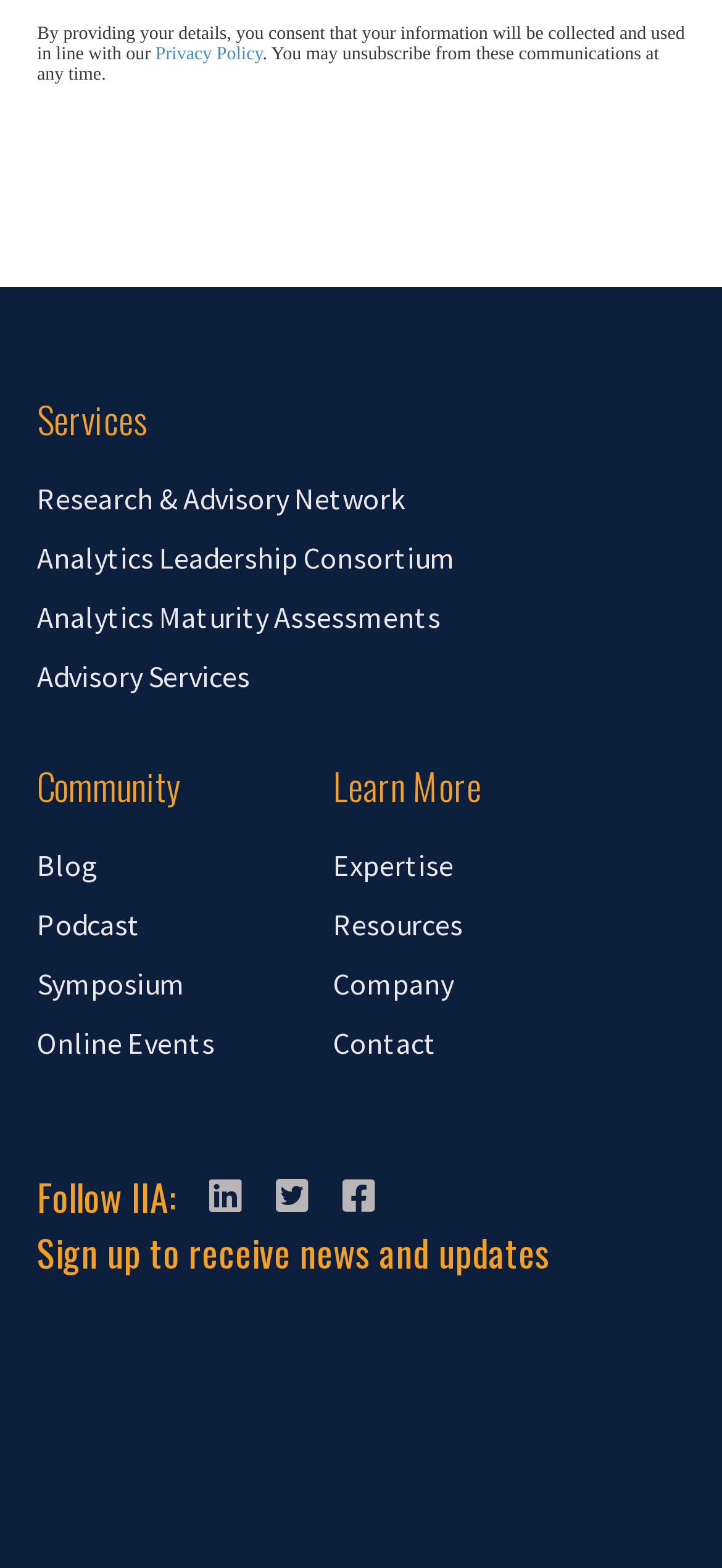Please respond in a single word or phrase: 
How many social media links are available?

3